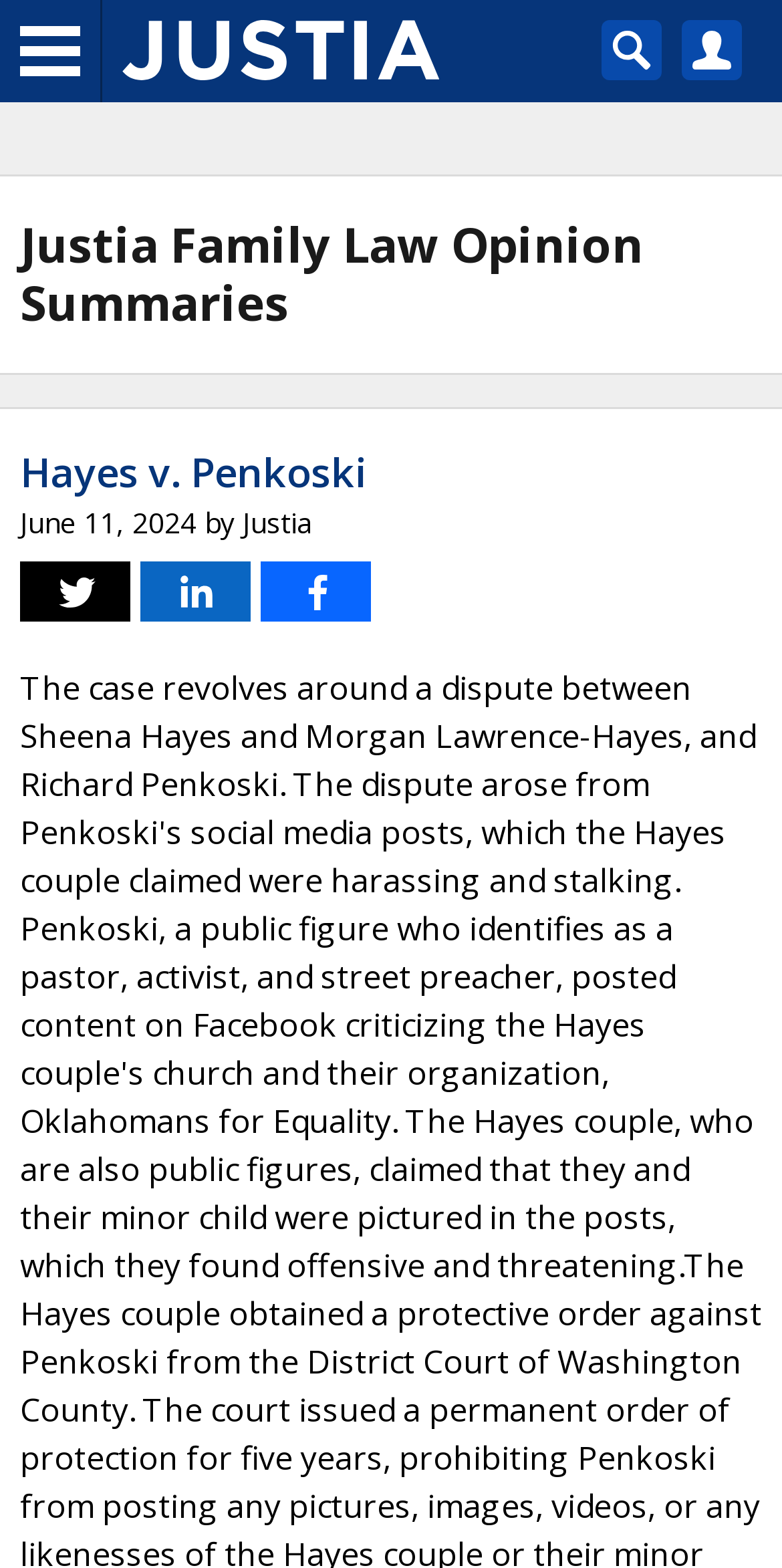Identify the primary heading of the webpage and provide its text.

Justia Family Law Opinion Summaries